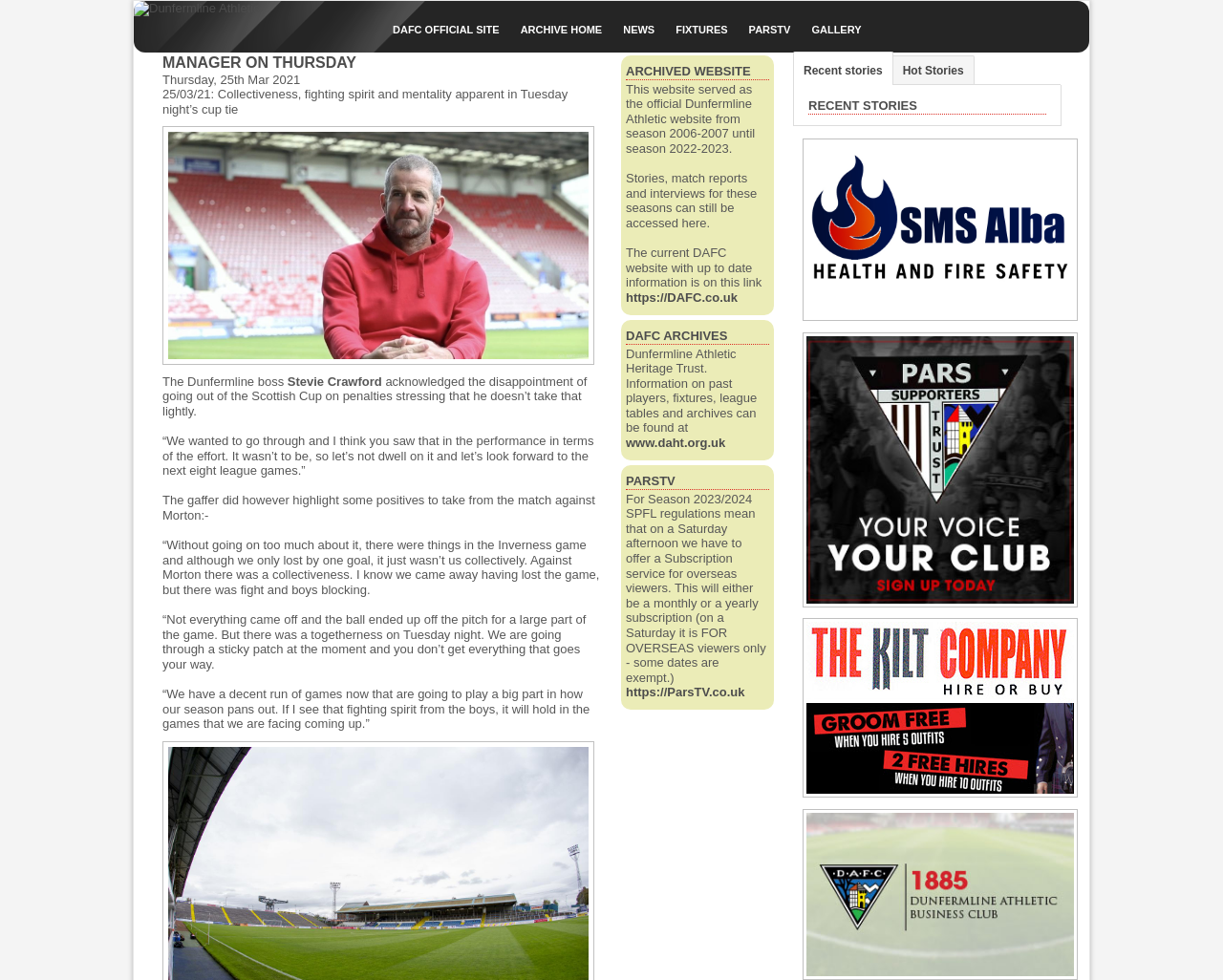Please identify the coordinates of the bounding box for the clickable region that will accomplish this instruction: "Check the FIXTURES".

[0.549, 0.019, 0.599, 0.043]